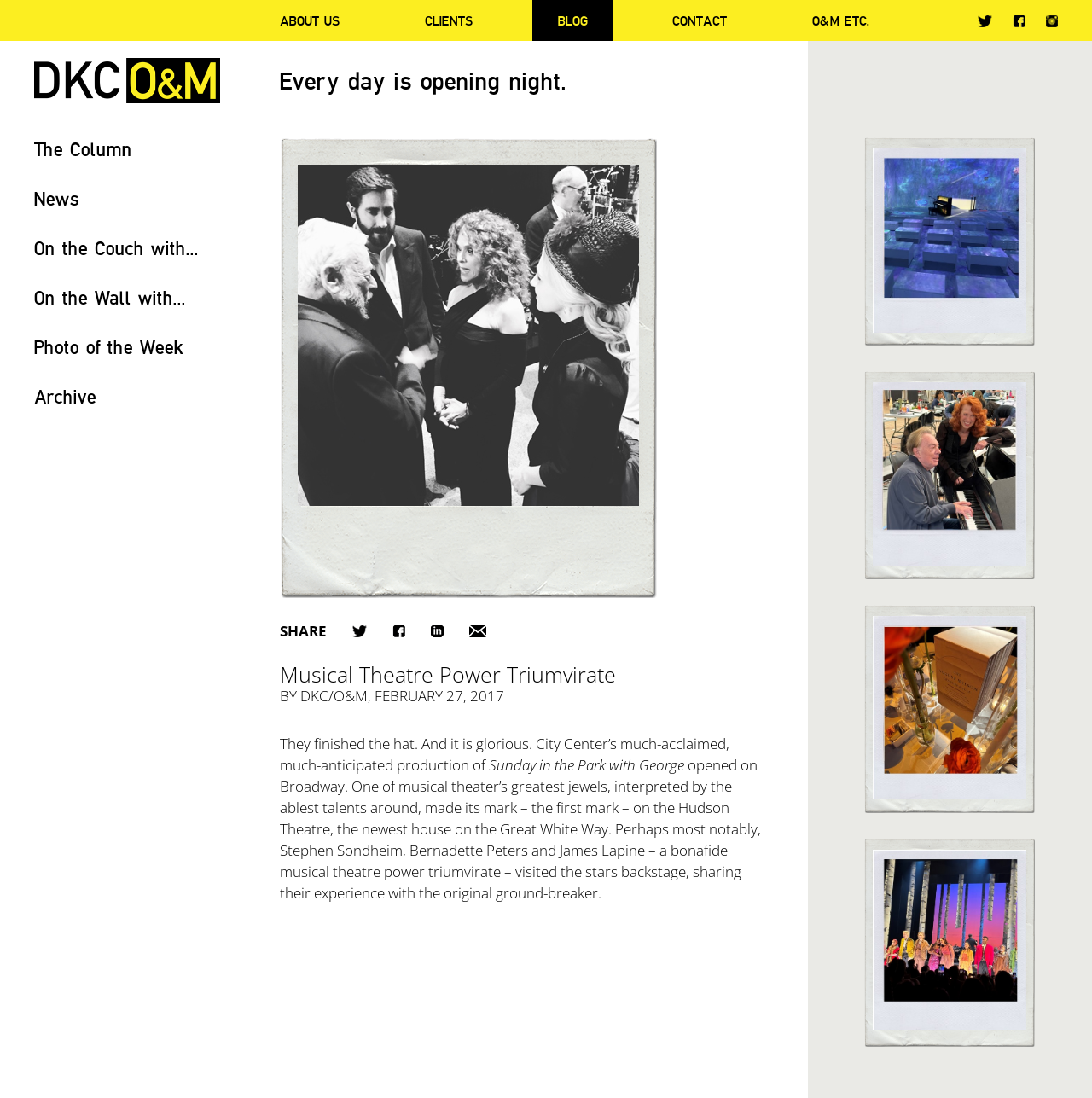Generate the main heading text from the webpage.

Every day is opening night.